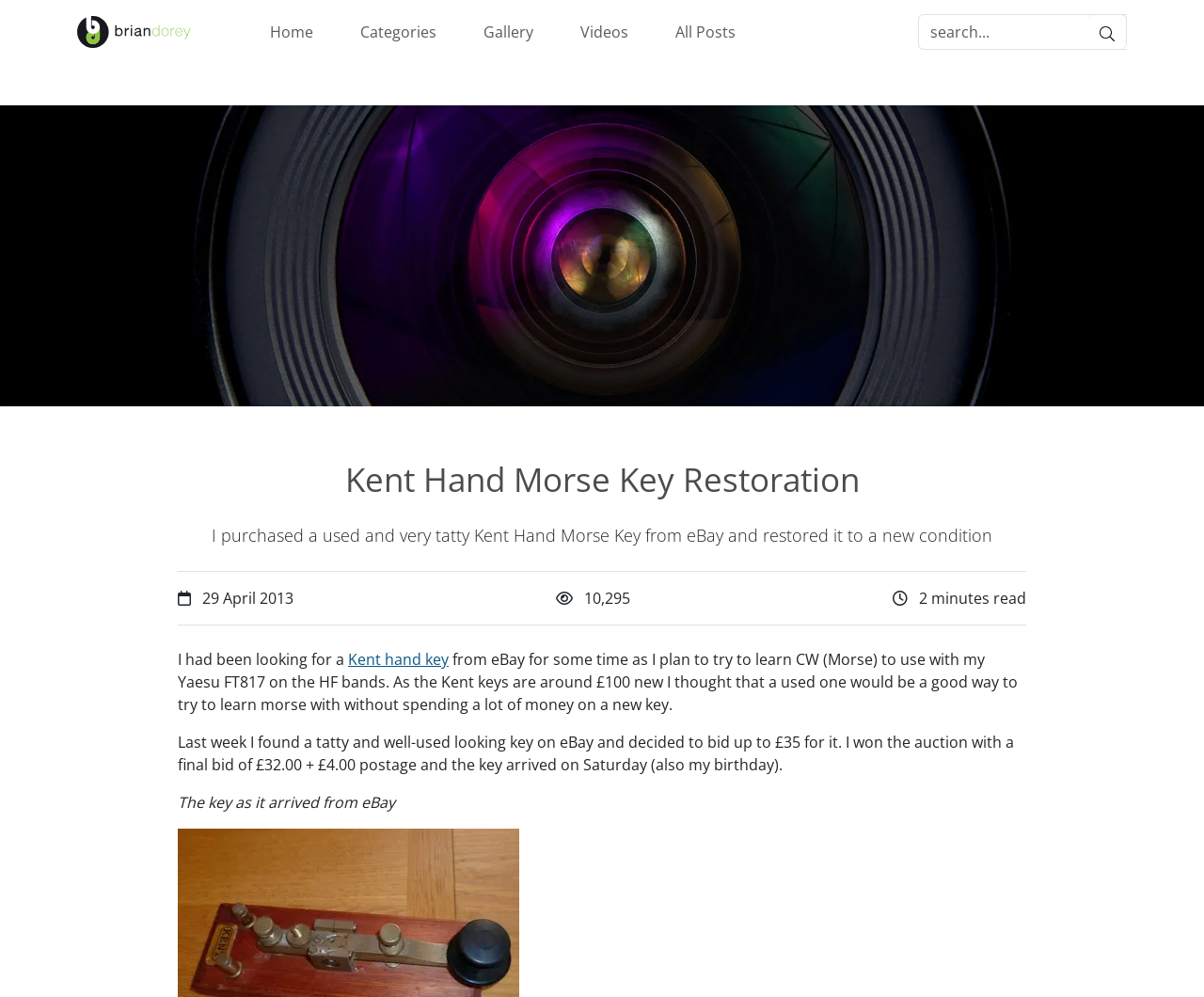Give a detailed account of the webpage's layout and content.

The webpage is about the restoration of a Kent Hand Morse Key. At the top left, there is a link to "Brian Dorey" accompanied by a small image. Below this, there is a row of links to "Home", "Categories", "Gallery", "Videos", and "All Posts", followed by a search box with a "Search" button on the right. 

Above the main content, there is a large image of the restored Kent Hand Morse Key. The title "Kent Hand Morse Key Restoration" is displayed prominently in a heading. Below the title, there is a brief summary of the article, which describes the author's purchase of a used Kent Hand Morse Key from eBay and its restoration to a new condition.

The main content of the article is divided into several paragraphs. The first paragraph explains the author's motivation for purchasing a used Kent Hand Morse Key, including their plan to learn CW (Morse) to use with their Yaesu FT817 on the HF bands. The second paragraph describes the author's successful bid on a used key on eBay and its arrival. 

Throughout the article, there are several static text elements, including the date "29 April 2013", the number of views "10,295", and the estimated reading time "2 minutes read". There is also a link to "Kent hand key" within the text.